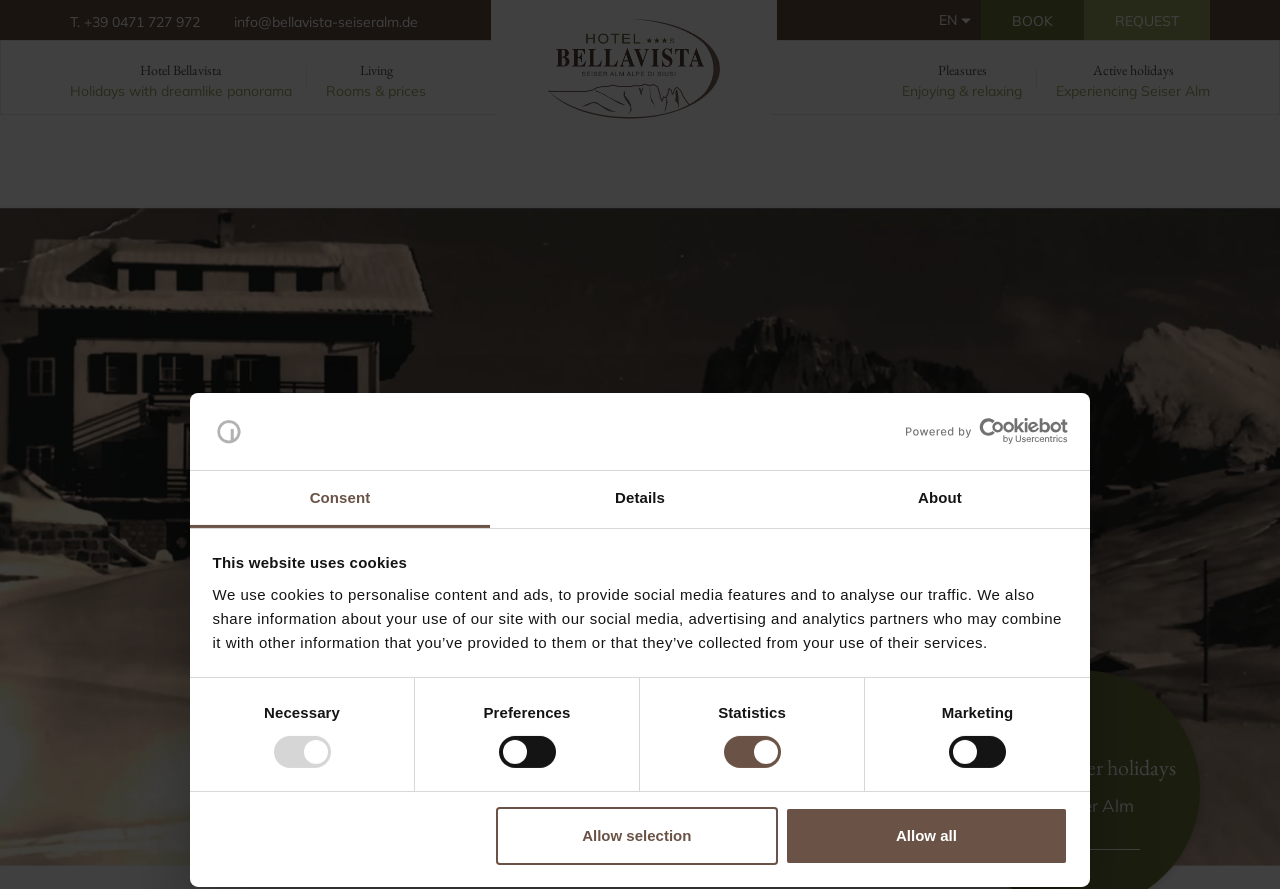Please predict the bounding box coordinates (top-left x, top-left y, bottom-right x, bottom-right y) for the UI element in the screenshot that fits the description: Details

[0.383, 0.53, 0.617, 0.594]